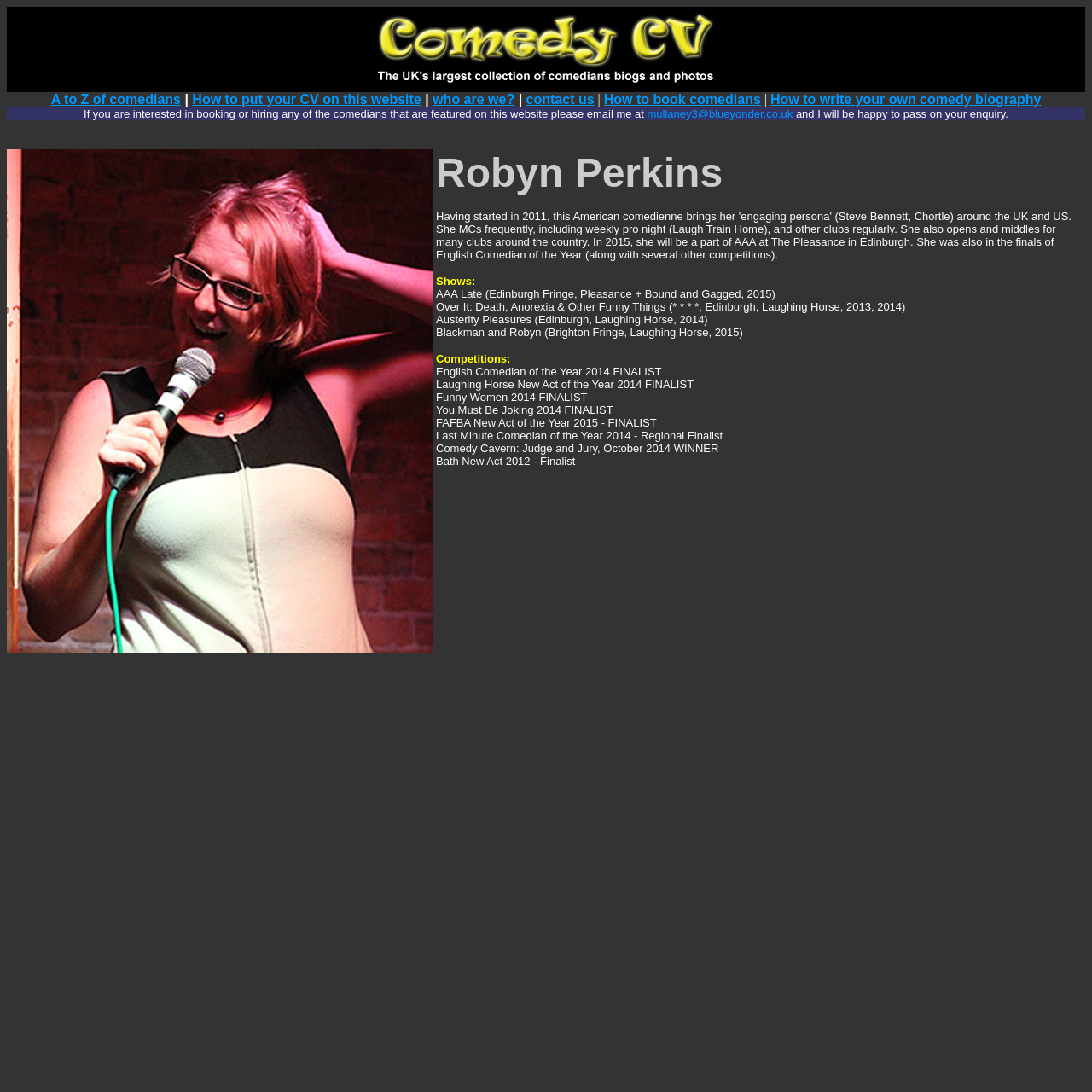What is the name of the American comedienne featured on this page?
From the details in the image, answer the question comprehensively.

The webpage contains a biography of an American comedienne named Robyn Perkins, which includes her background, shows, and competitions she has participated in.